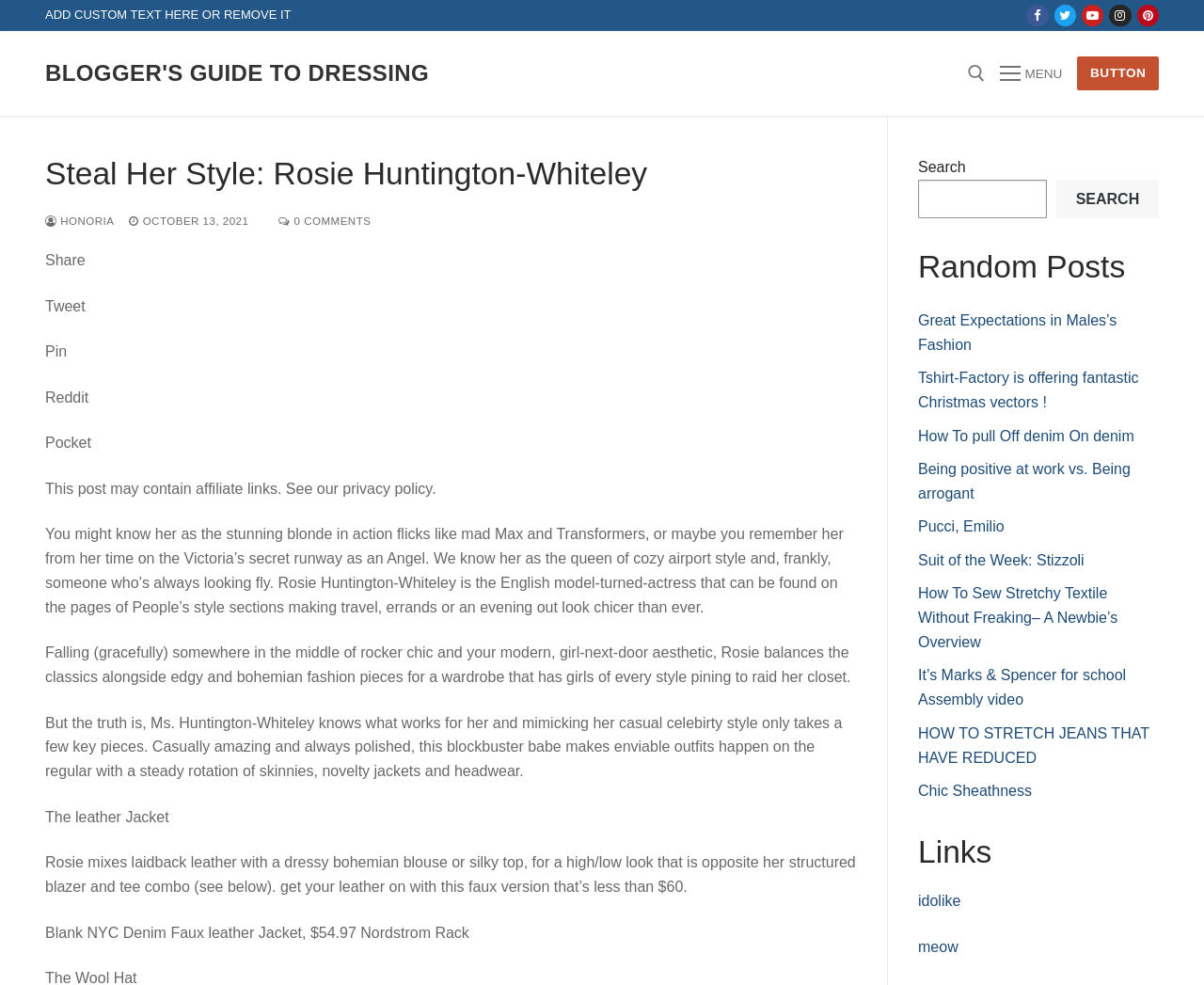Please mark the bounding box coordinates of the area that should be clicked to carry out the instruction: "Check out idolike link".

[0.762, 0.906, 0.798, 0.923]